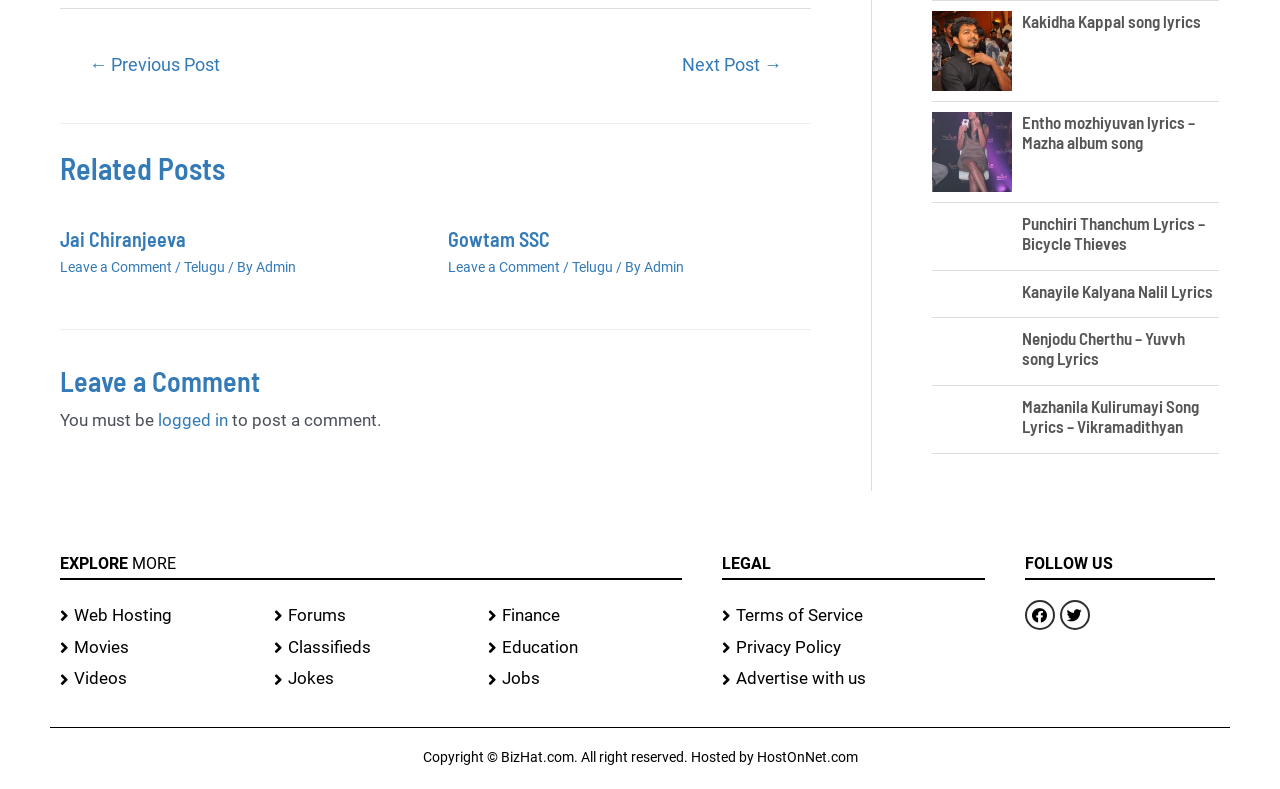Identify the bounding box for the UI element specified in this description: "Leave a Comment". The coordinates must be four float numbers between 0 and 1, formatted as [left, top, right, bottom].

[0.35, 0.328, 0.438, 0.349]